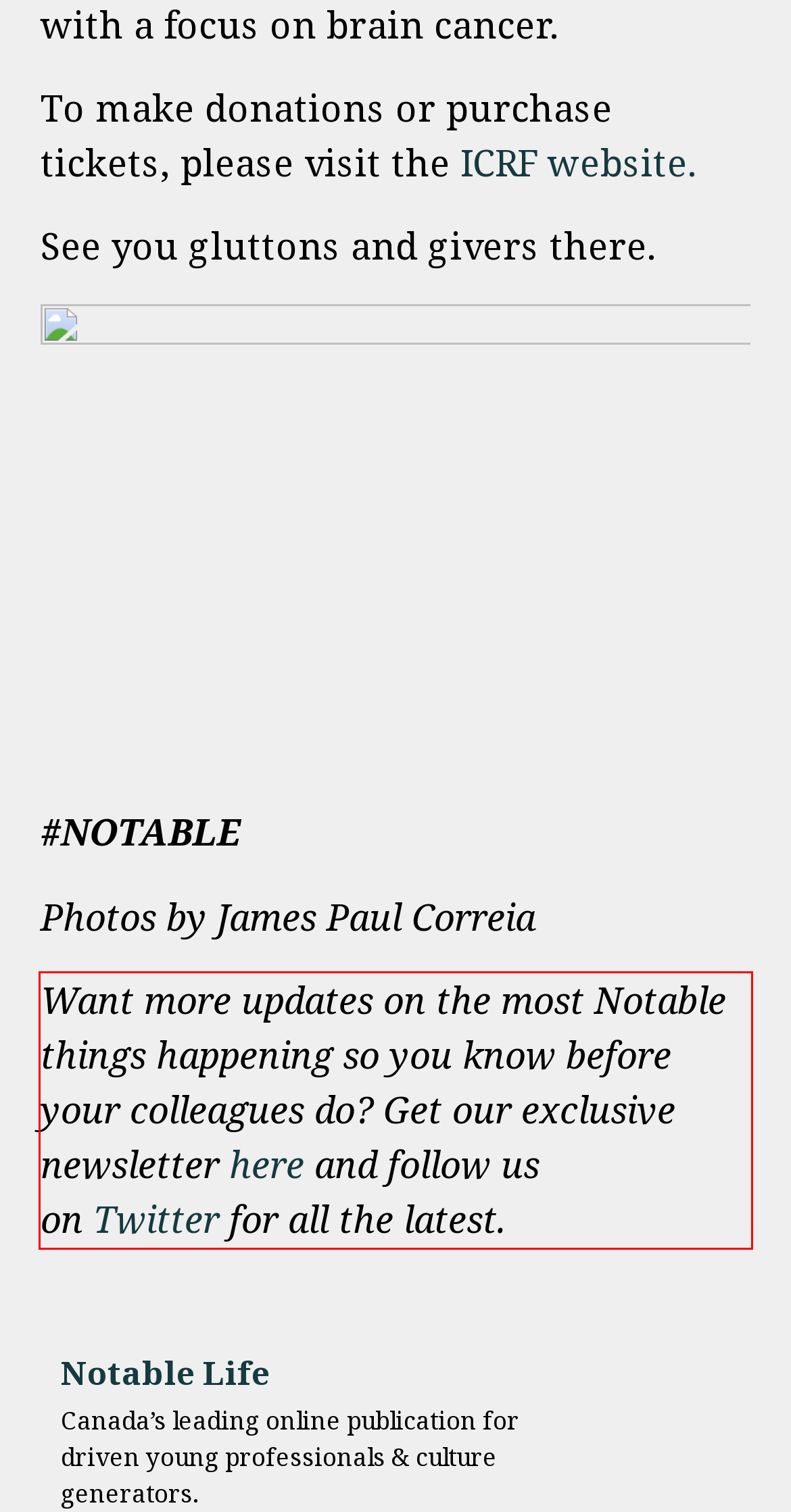You are provided with a screenshot of a webpage that includes a red bounding box. Extract and generate the text content found within the red bounding box.

Want more updates on the most Notable things happening so you know before your colleagues do? Get our exclusive newsletter here and follow us on Twitter for all the latest.